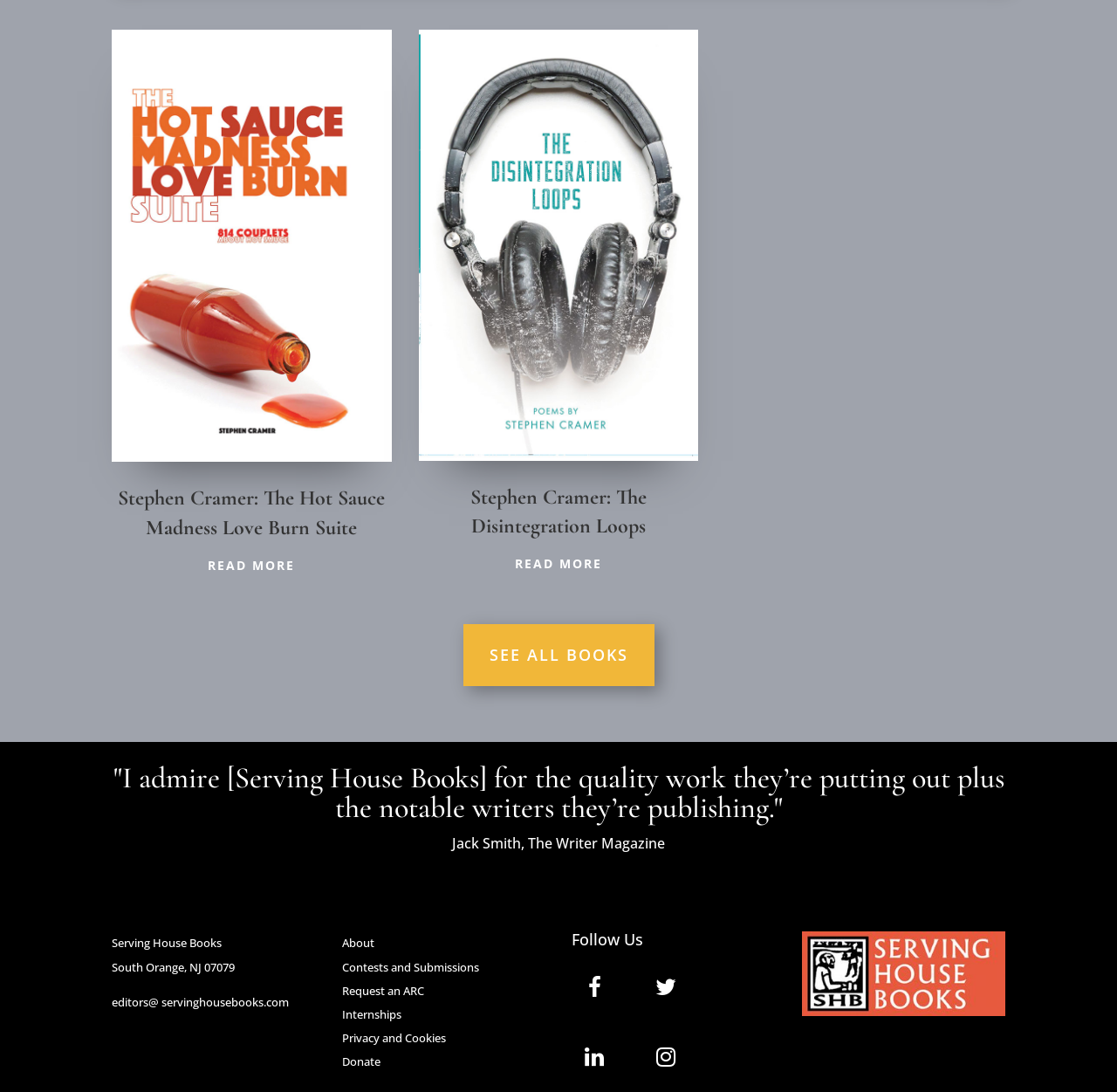Answer this question in one word or a short phrase: What is the logo of Serving House Books?

Serving House Books Logo